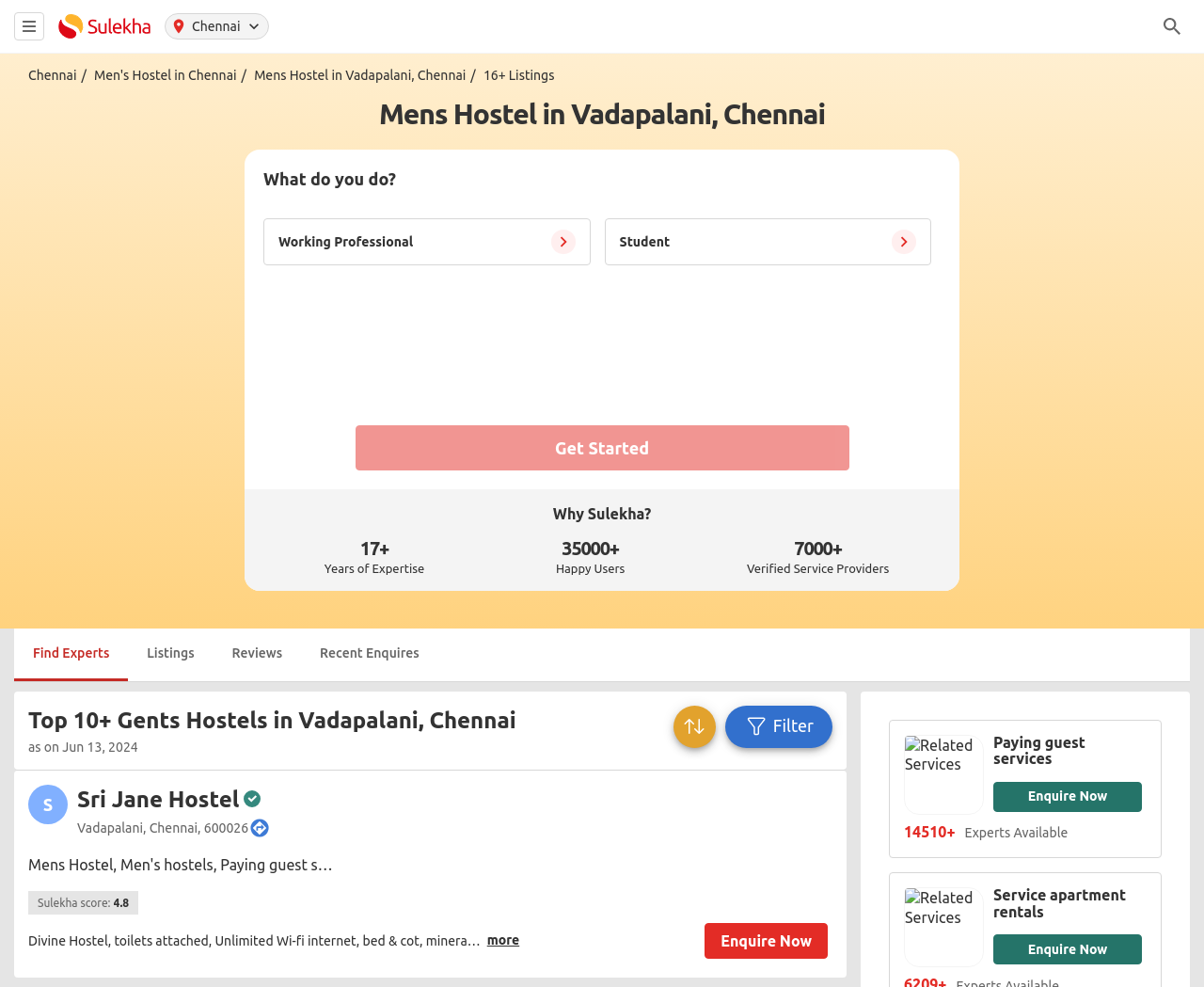Determine the bounding box coordinates of the clickable element to achieve the following action: 'Click on the 'Get Started' button'. Provide the coordinates as four float values between 0 and 1, formatted as [left, top, right, bottom].

[0.295, 0.431, 0.705, 0.477]